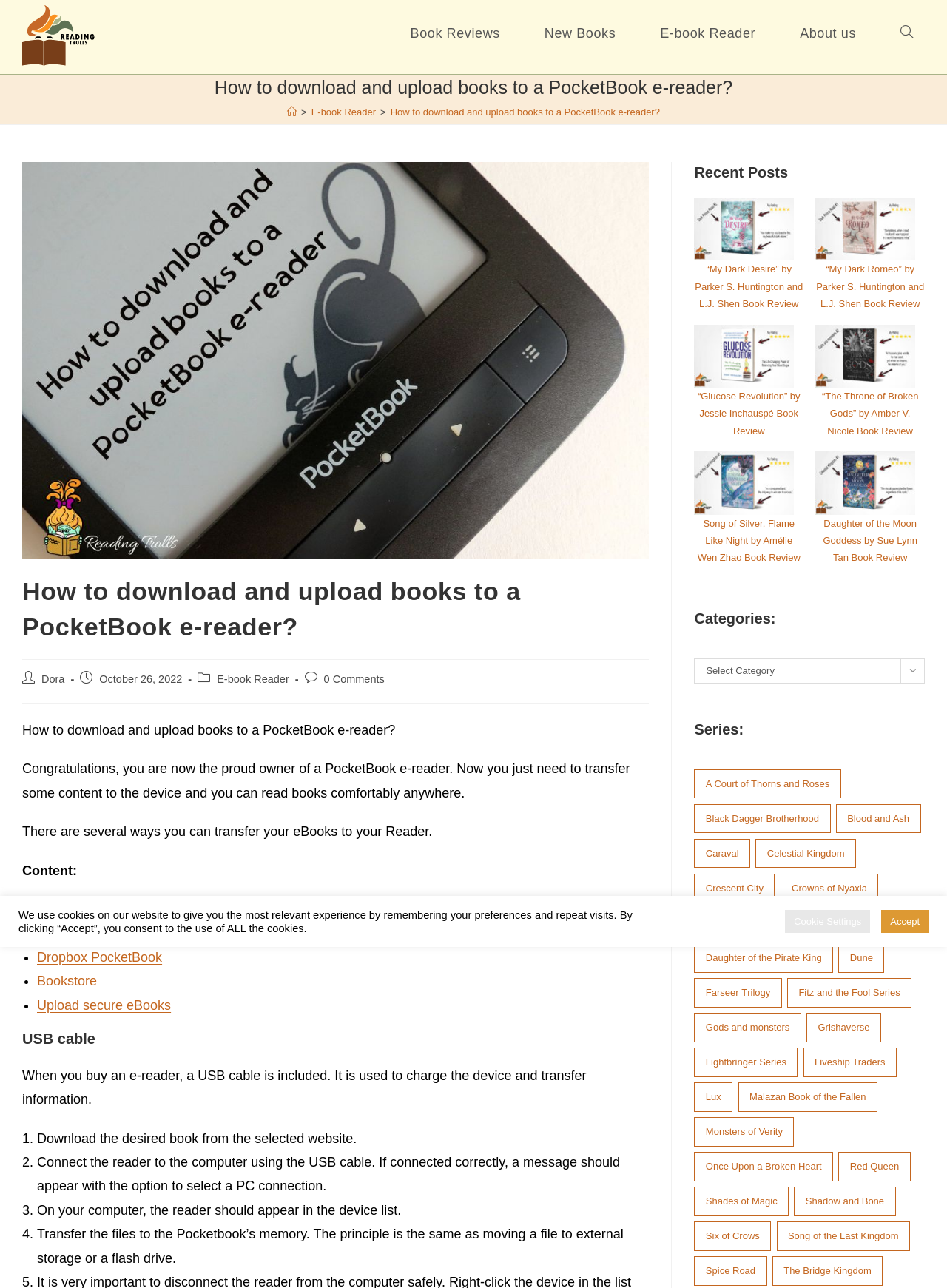What is the category of the post?
Look at the image and answer the question using a single word or phrase.

E-book Reader